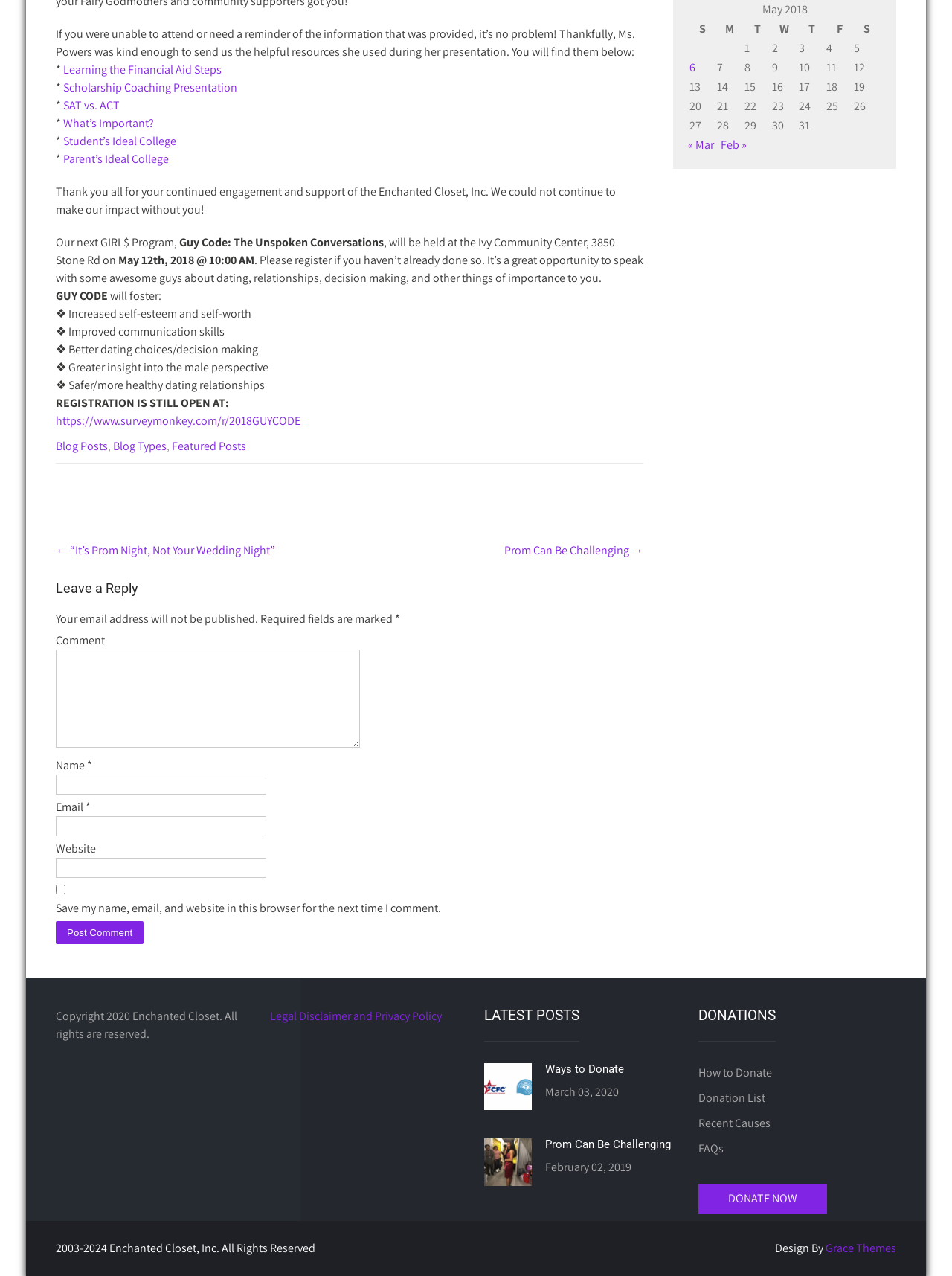Bounding box coordinates are to be given in the format (top-left x, top-left y, bottom-right x, bottom-right y). All values must be floating point numbers between 0 and 1. Provide the bounding box coordinate for the UI element described as: FAQs

[0.734, 0.89, 0.76, 0.91]